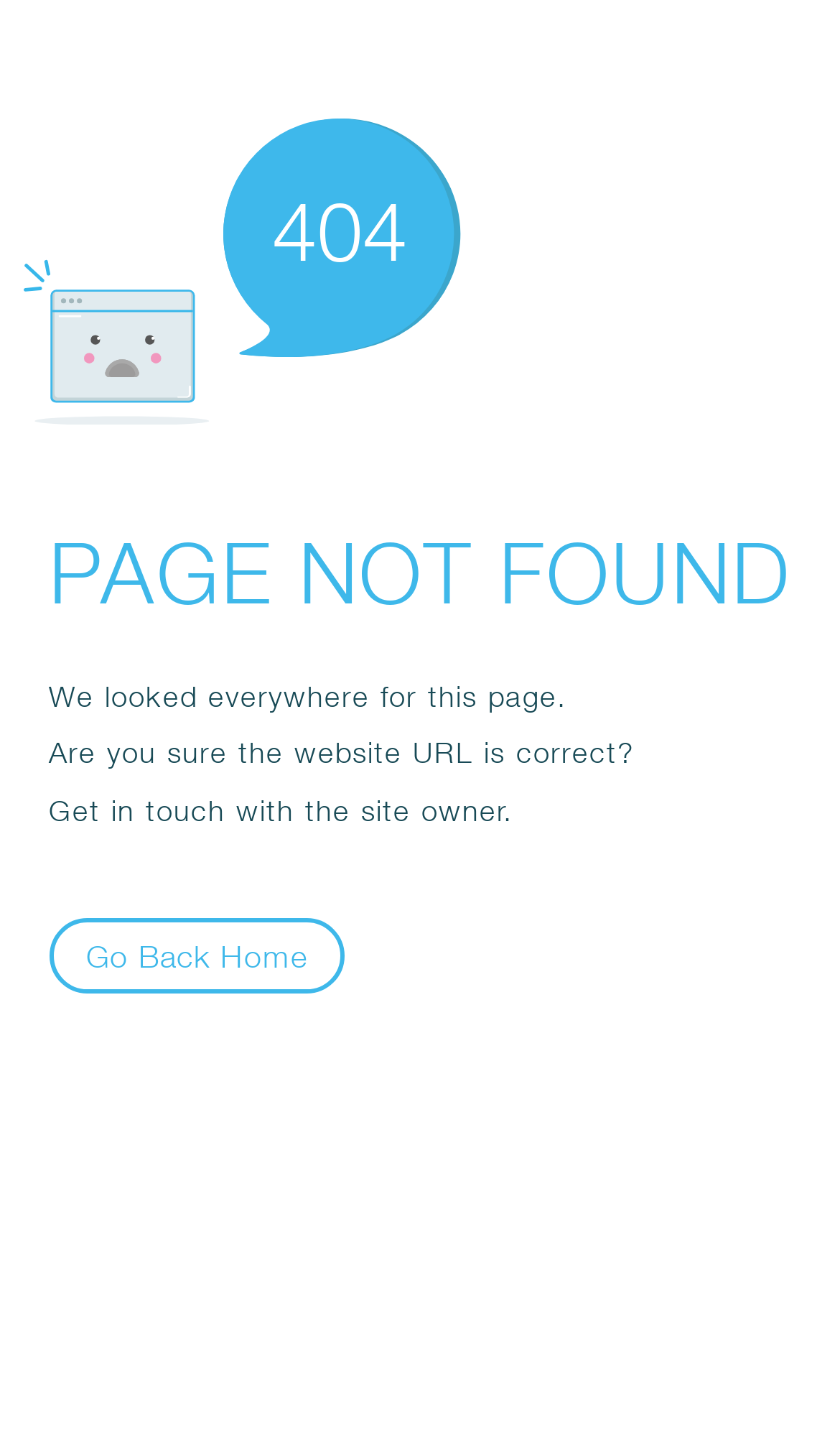Locate the bounding box of the user interface element based on this description: "Go Back Home".

[0.058, 0.642, 0.411, 0.695]